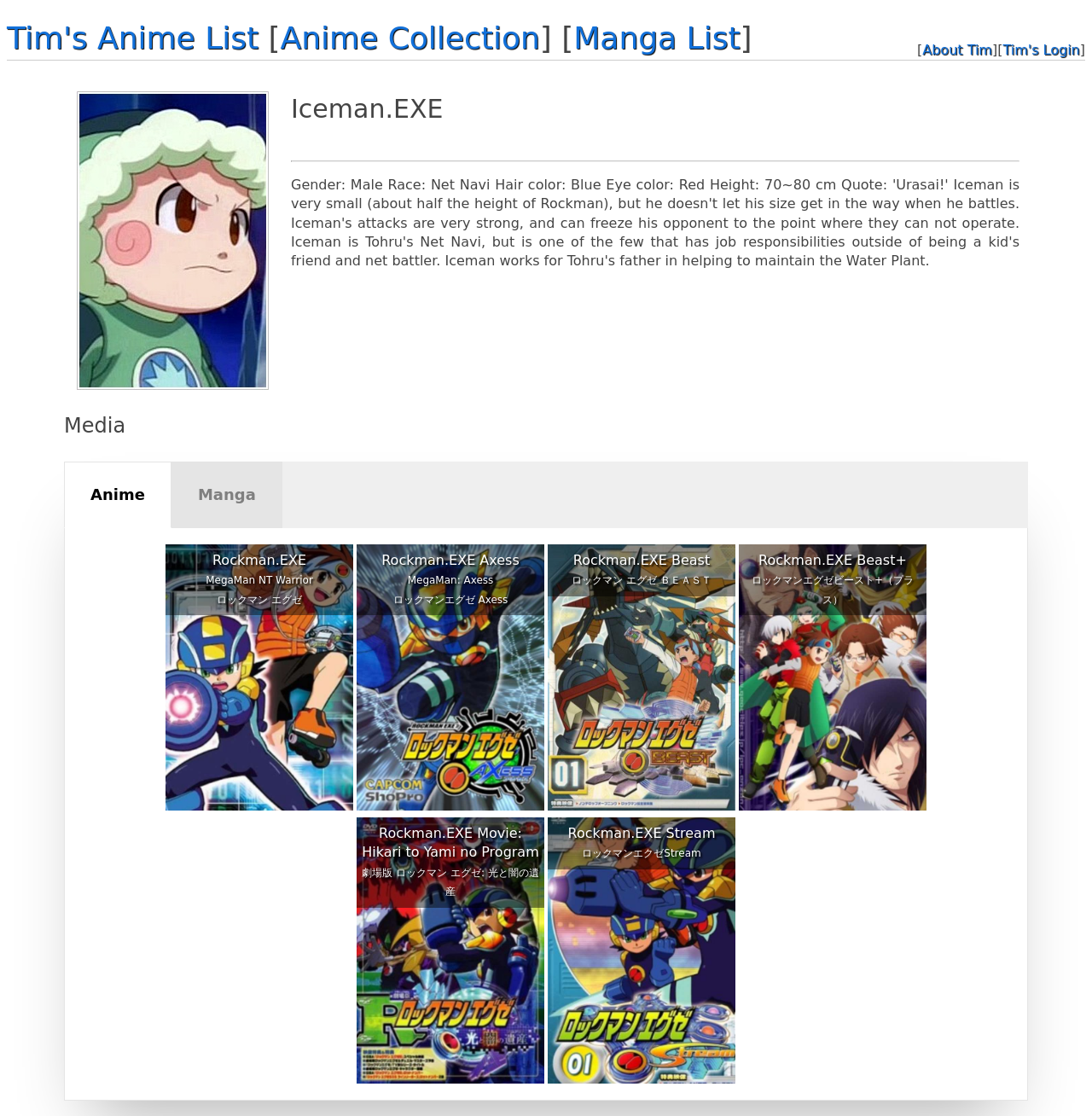Using a single word or phrase, answer the following question: 
How many anime entries are displayed?

5